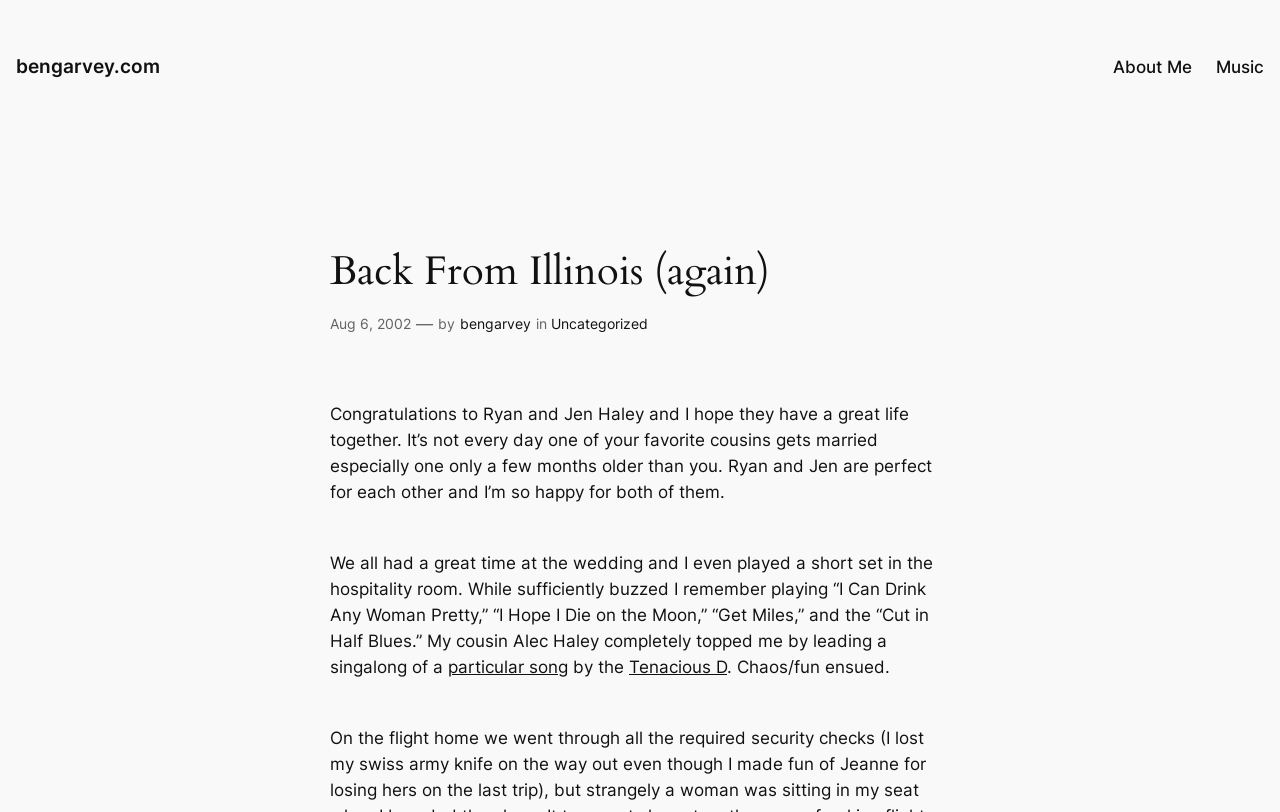How many links are in the navigation menu?
Using the screenshot, give a one-word or short phrase answer.

2